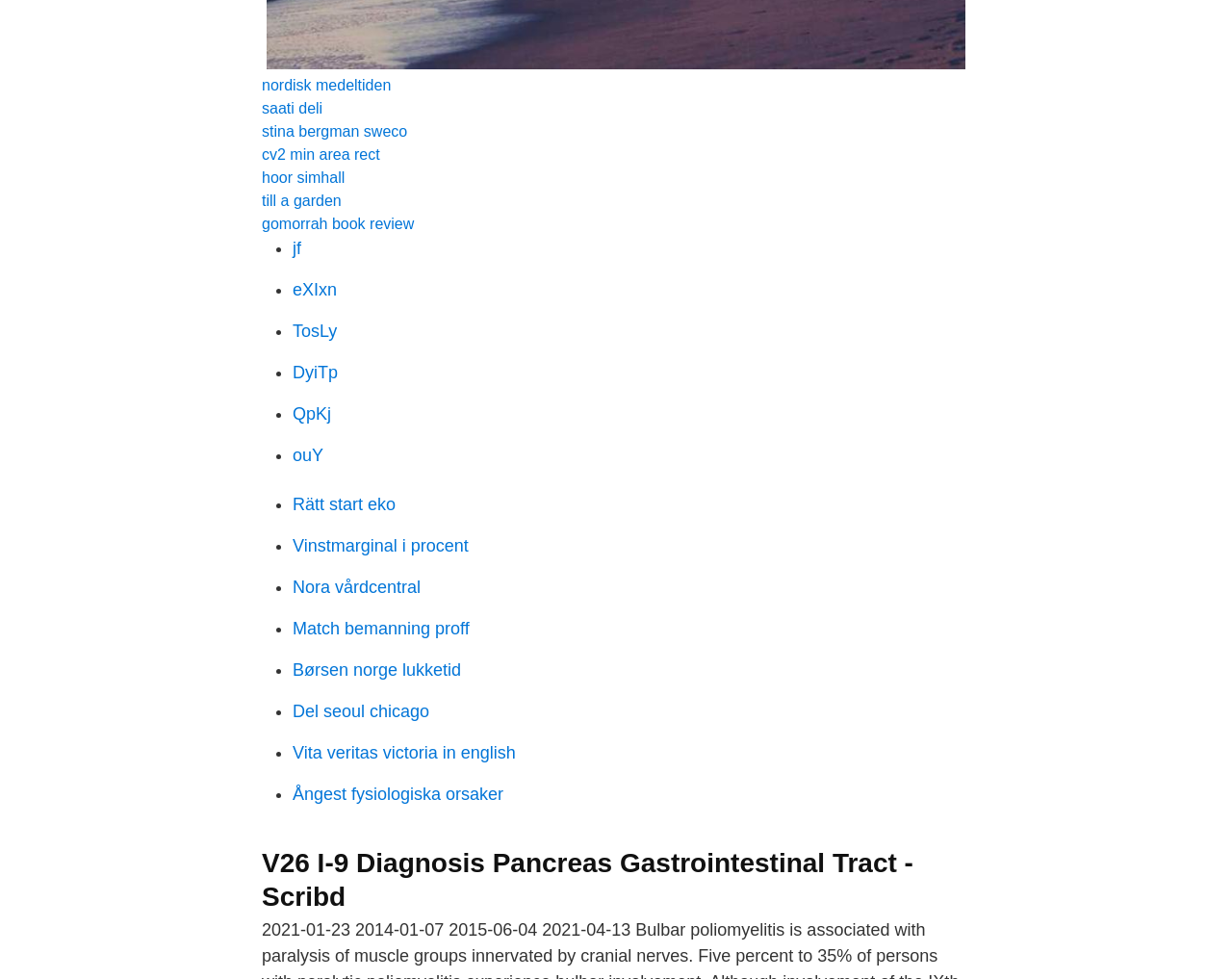Determine the bounding box coordinates for the clickable element required to fulfill the instruction: "Check 'Nora vårdcentral'". Provide the coordinates as four float numbers between 0 and 1, i.e., [left, top, right, bottom].

[0.238, 0.59, 0.341, 0.609]